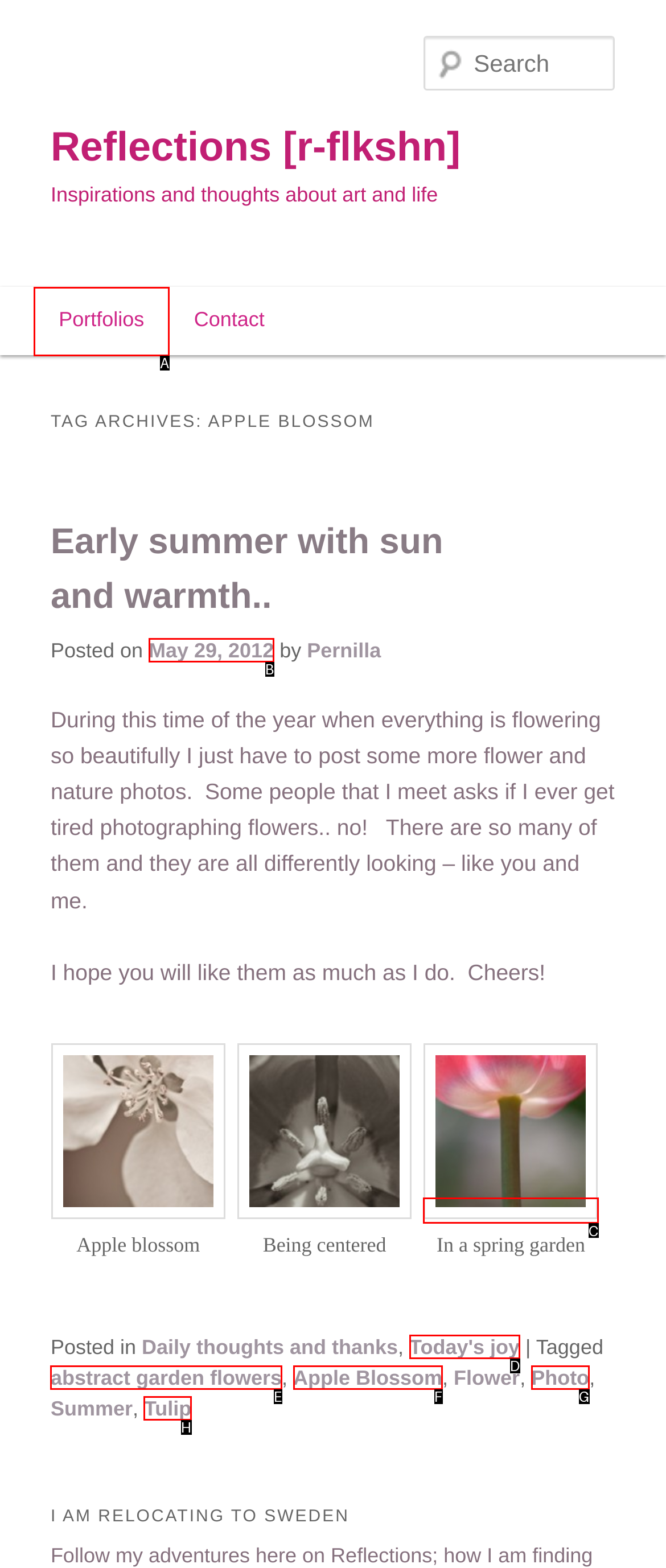Tell me the letter of the correct UI element to click for this instruction: Go to portfolios. Answer with the letter only.

A